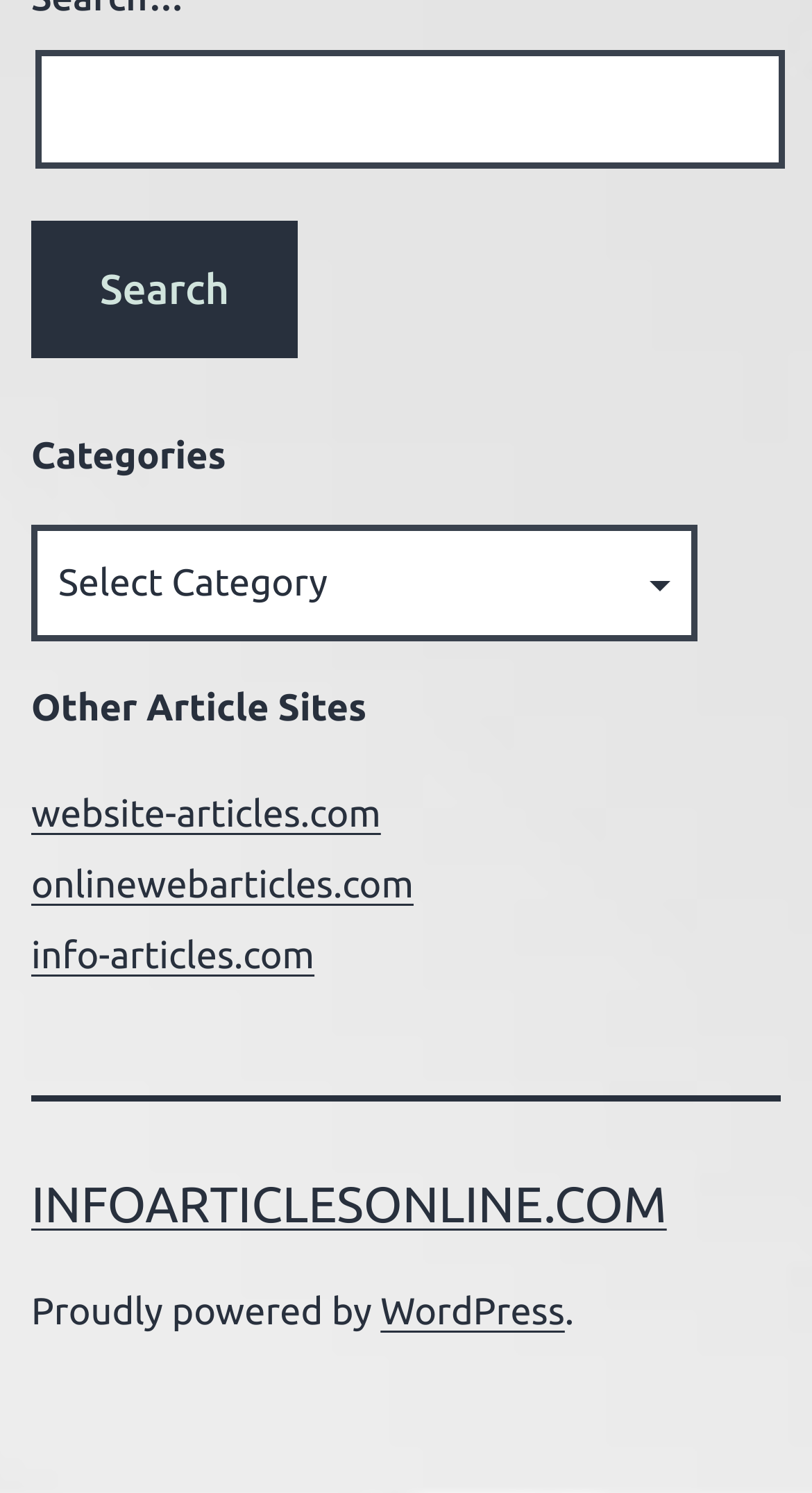By analyzing the image, answer the following question with a detailed response: What platform is the website powered by?

The link 'WordPress' is located at the bottom of the webpage, next to the text 'Proudly powered by'. This suggests that the website is powered by WordPress.